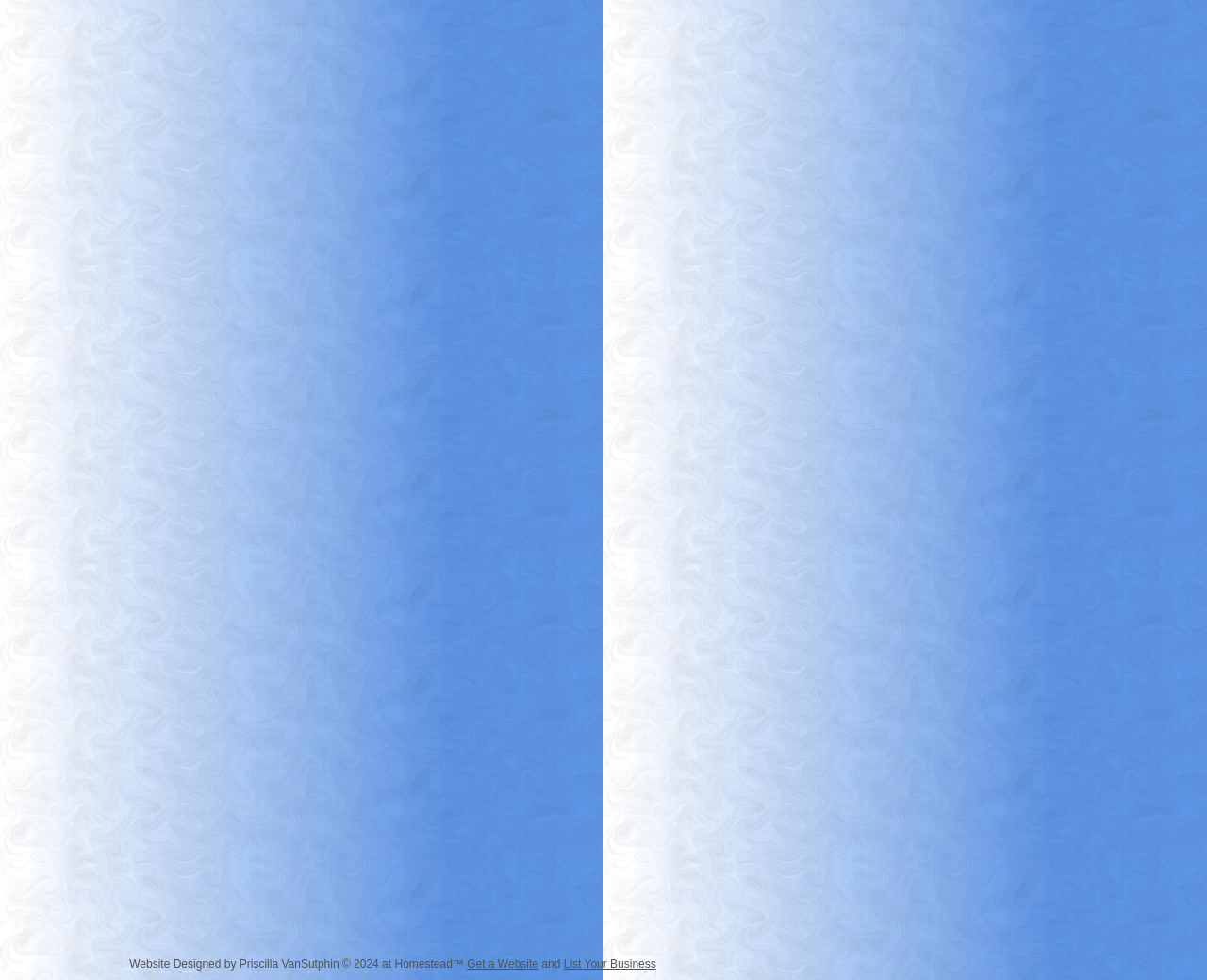Please specify the bounding box coordinates in the format (top-left x, top-left y, bottom-right x, bottom-right y), with values ranging from 0 to 1. Identify the bounding box for the UI component described as follows: List Your Business

[0.467, 0.977, 0.544, 0.99]